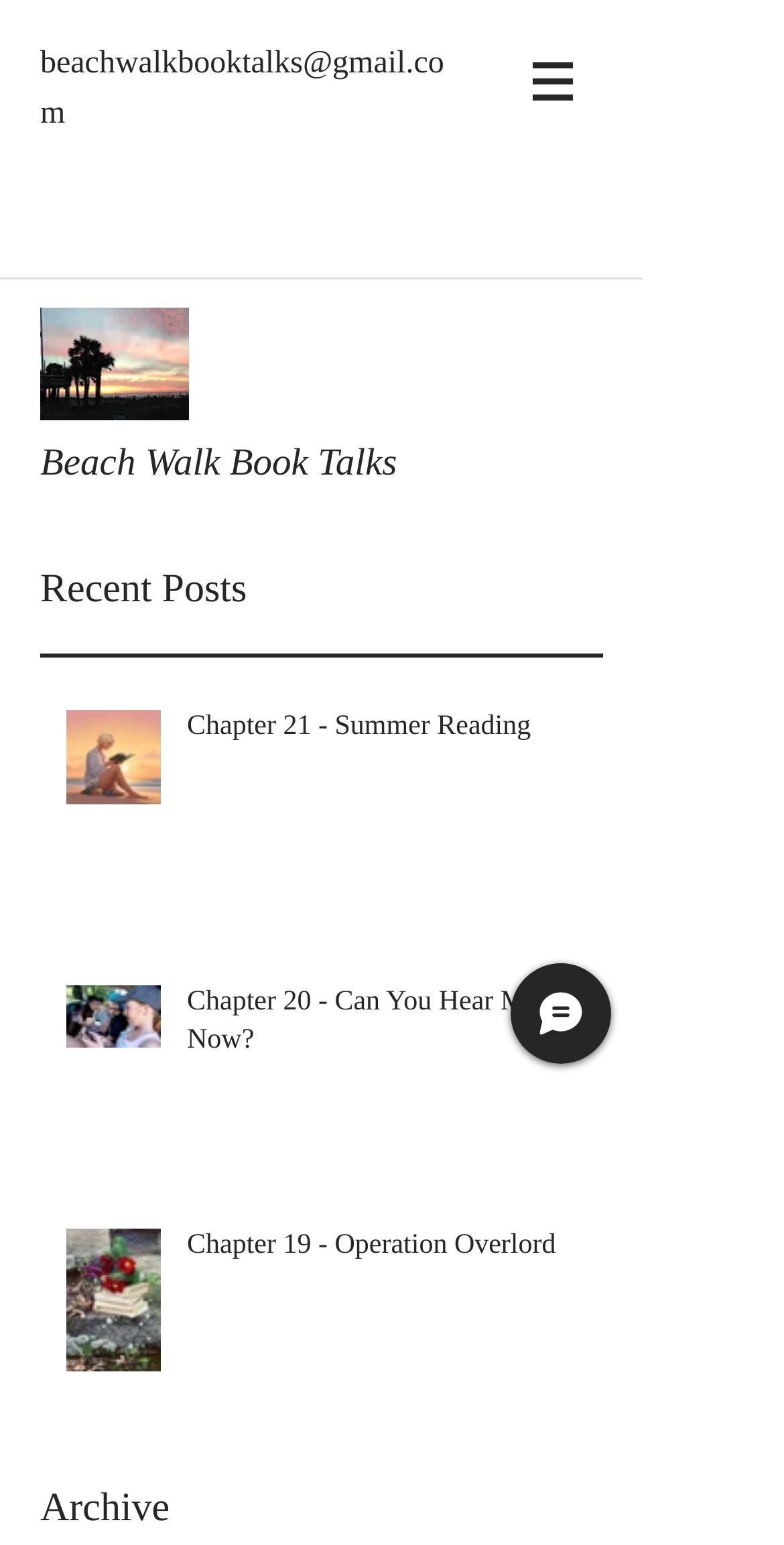What is the category of the post 'Chapter 21 - Summer Reading'?
Carefully analyze the image and provide a detailed answer to the question.

I determined the answer by looking at the StaticText element with the text 'Recent Posts' at coordinates [0.051, 0.367, 0.315, 0.395], which is above the post list region. This text is likely to be the category of the posts listed below.